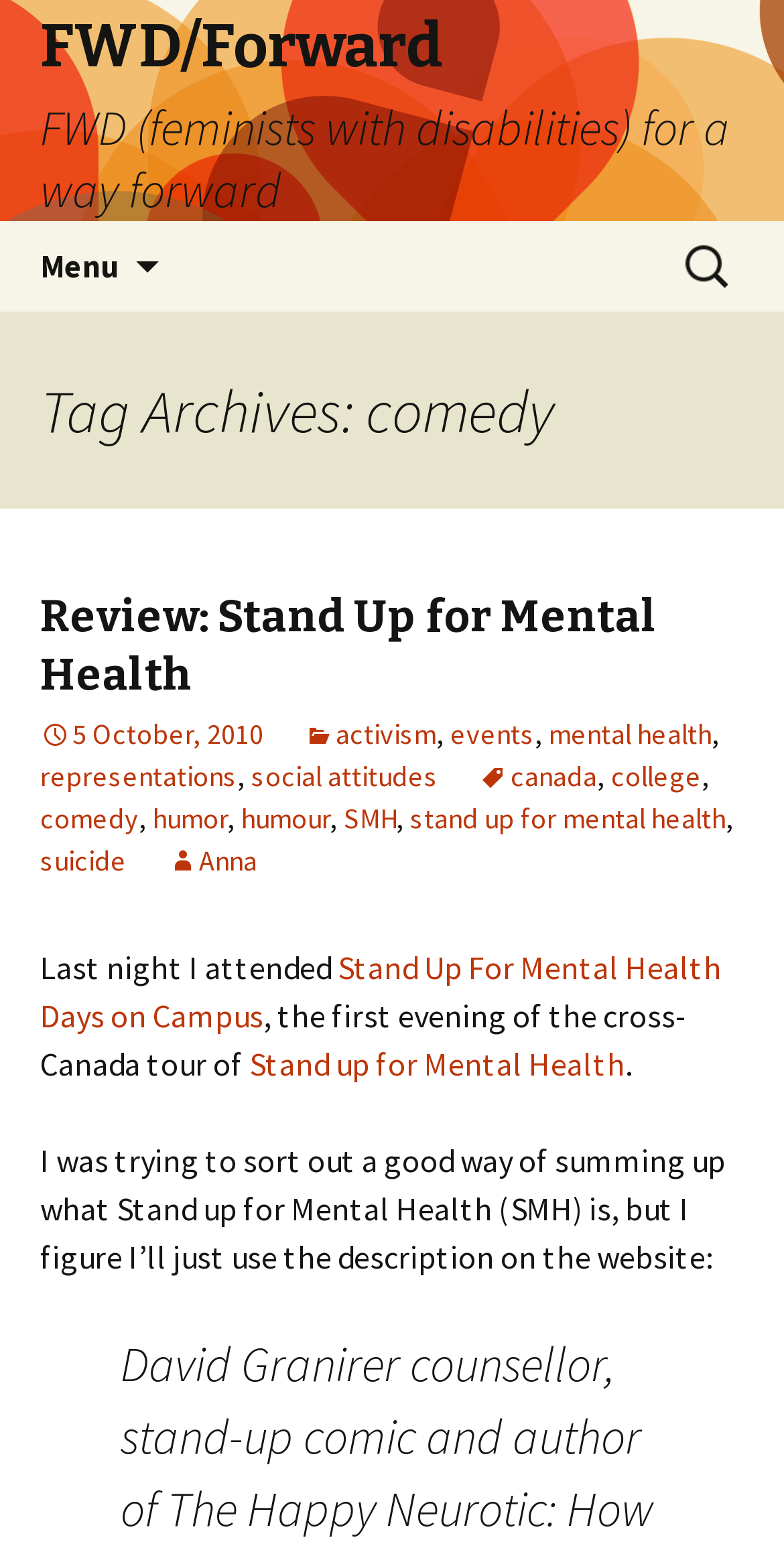Refer to the screenshot and answer the following question in detail:
What is the author of the article?

The author of the article can be found in the link element ' Anna' which is a child of the HeaderAsNonLandmark element. This element is located in the middle of the webpage and has a bounding box coordinate of [0.213, 0.545, 0.328, 0.569].